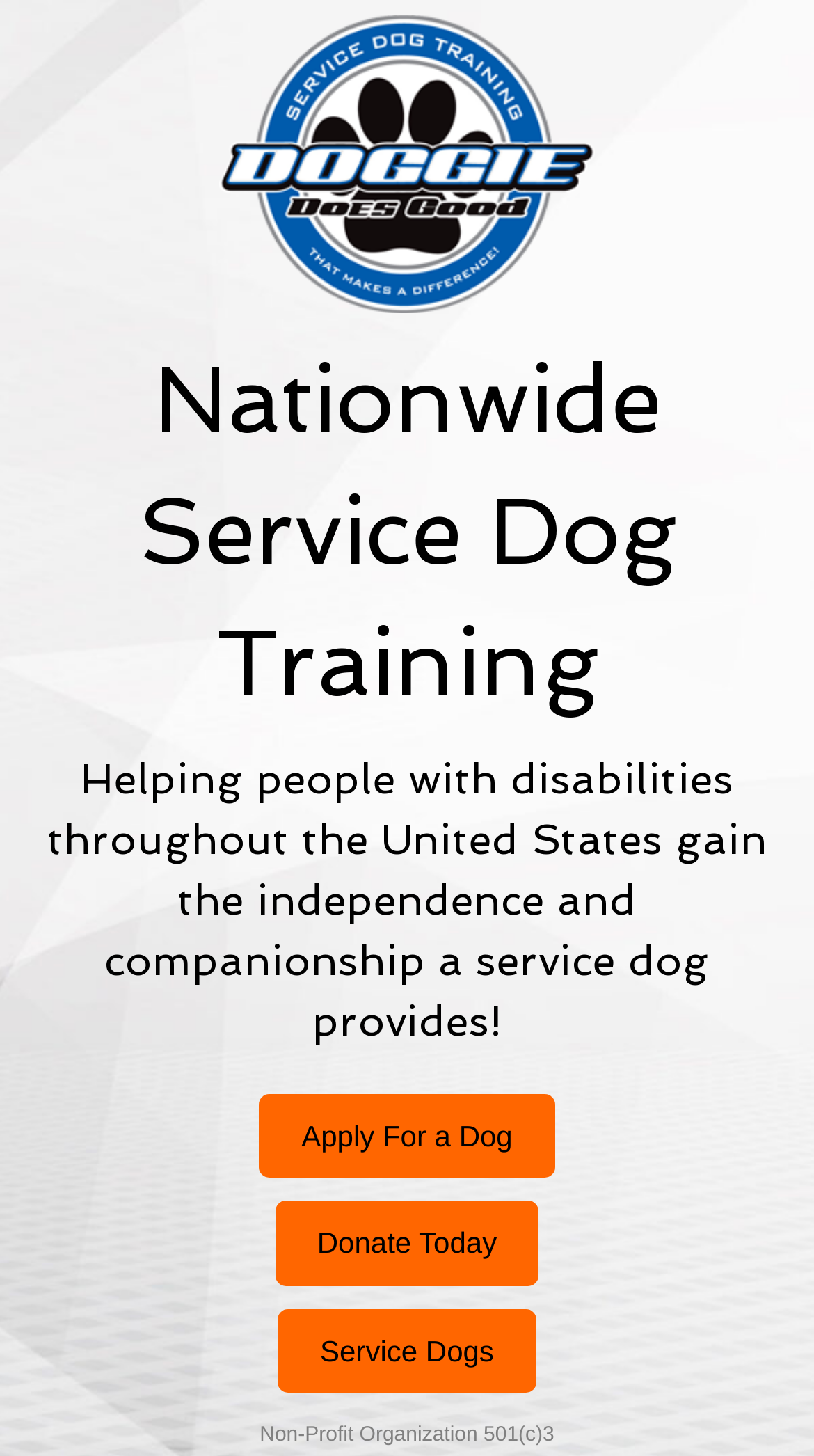Please provide a comprehensive response to the question below by analyzing the image: 
What is the name of the company?

I inferred this answer by looking at the link element at the top of the webpage, which has the text 'Doggie Does Good'.